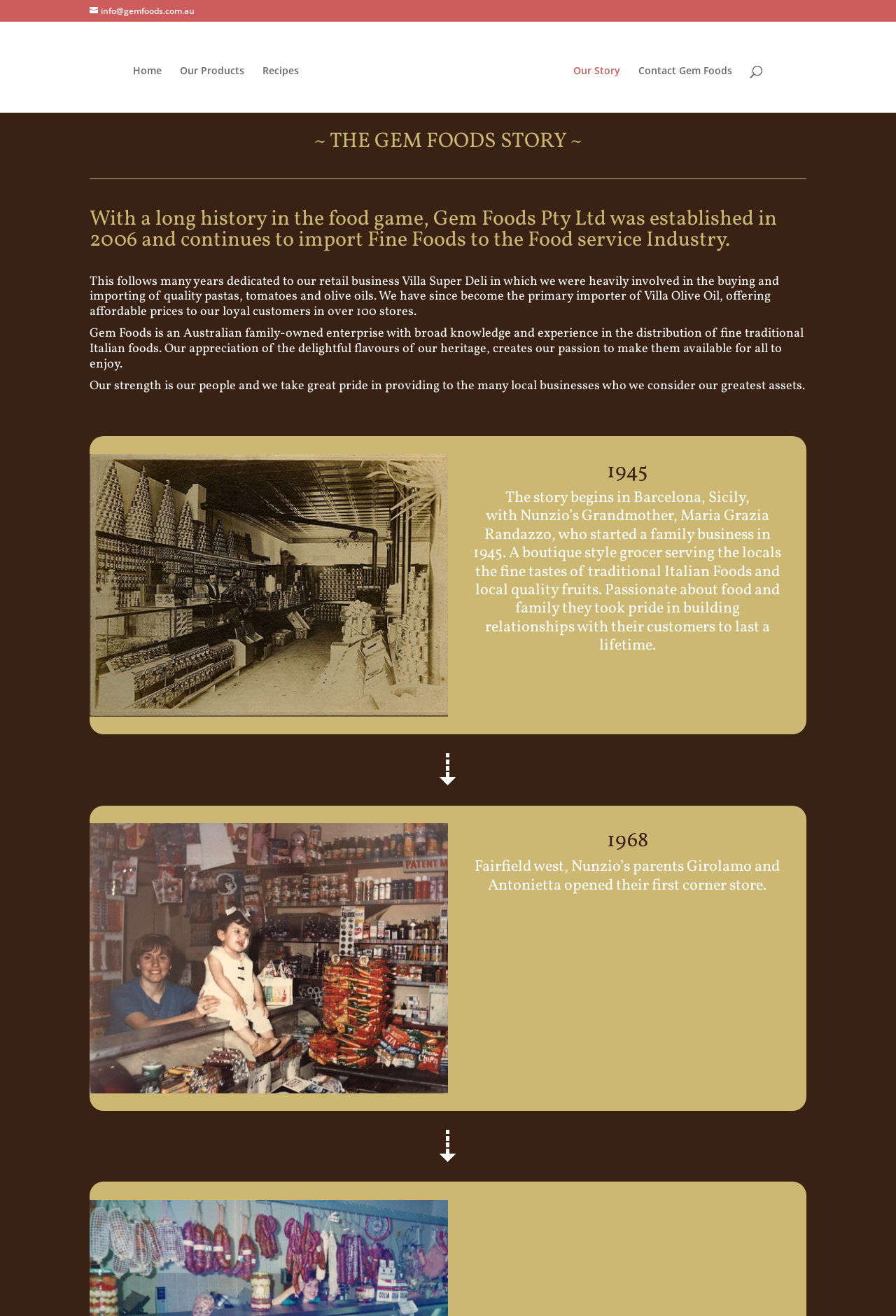Please provide a brief answer to the following inquiry using a single word or phrase:
What is the name of the grandmother who started a family business in 1945?

Maria Grazia Randazzo